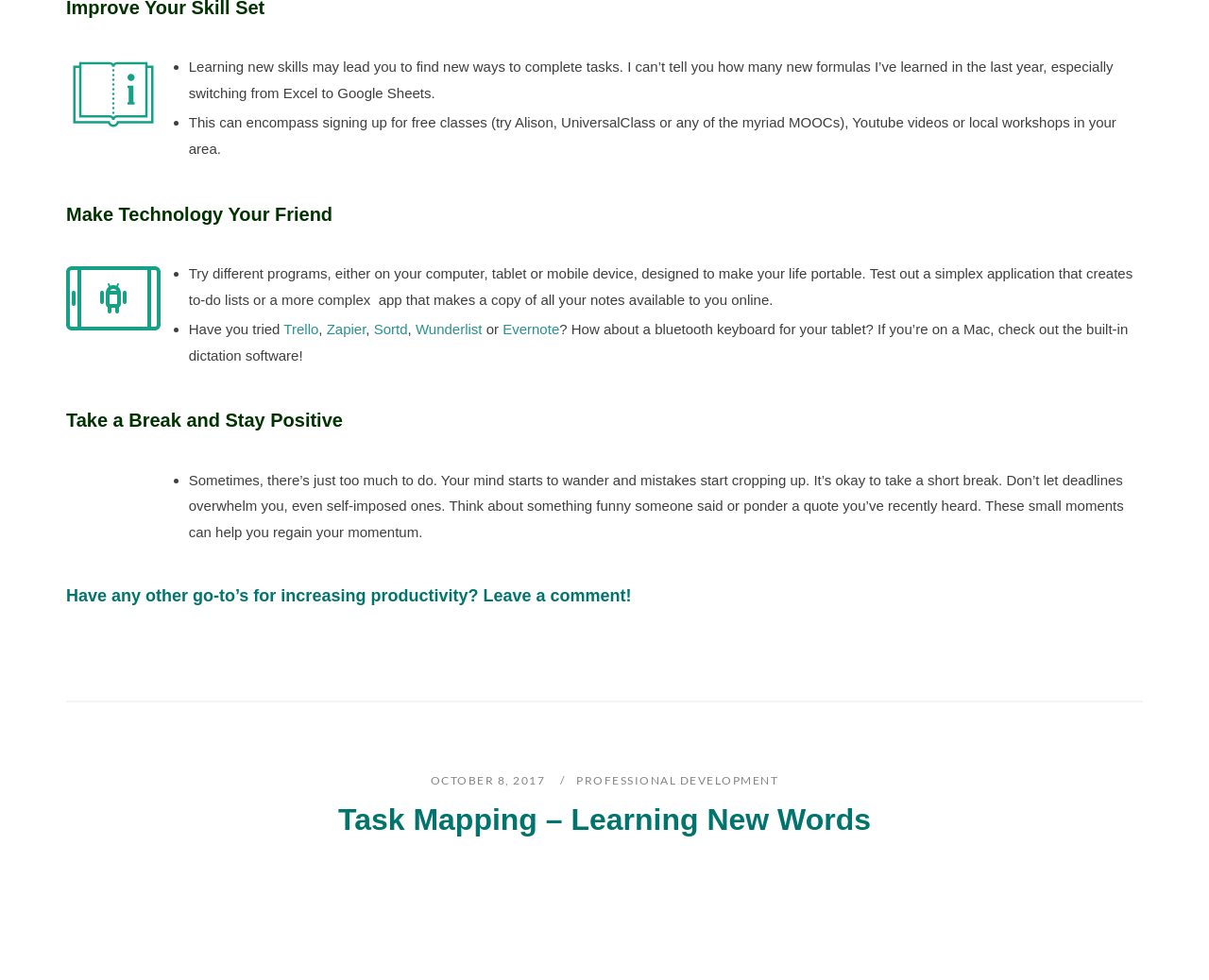Given the following UI element description: "October 8, 2017", find the bounding box coordinates in the webpage screenshot.

[0.356, 0.789, 0.454, 0.803]